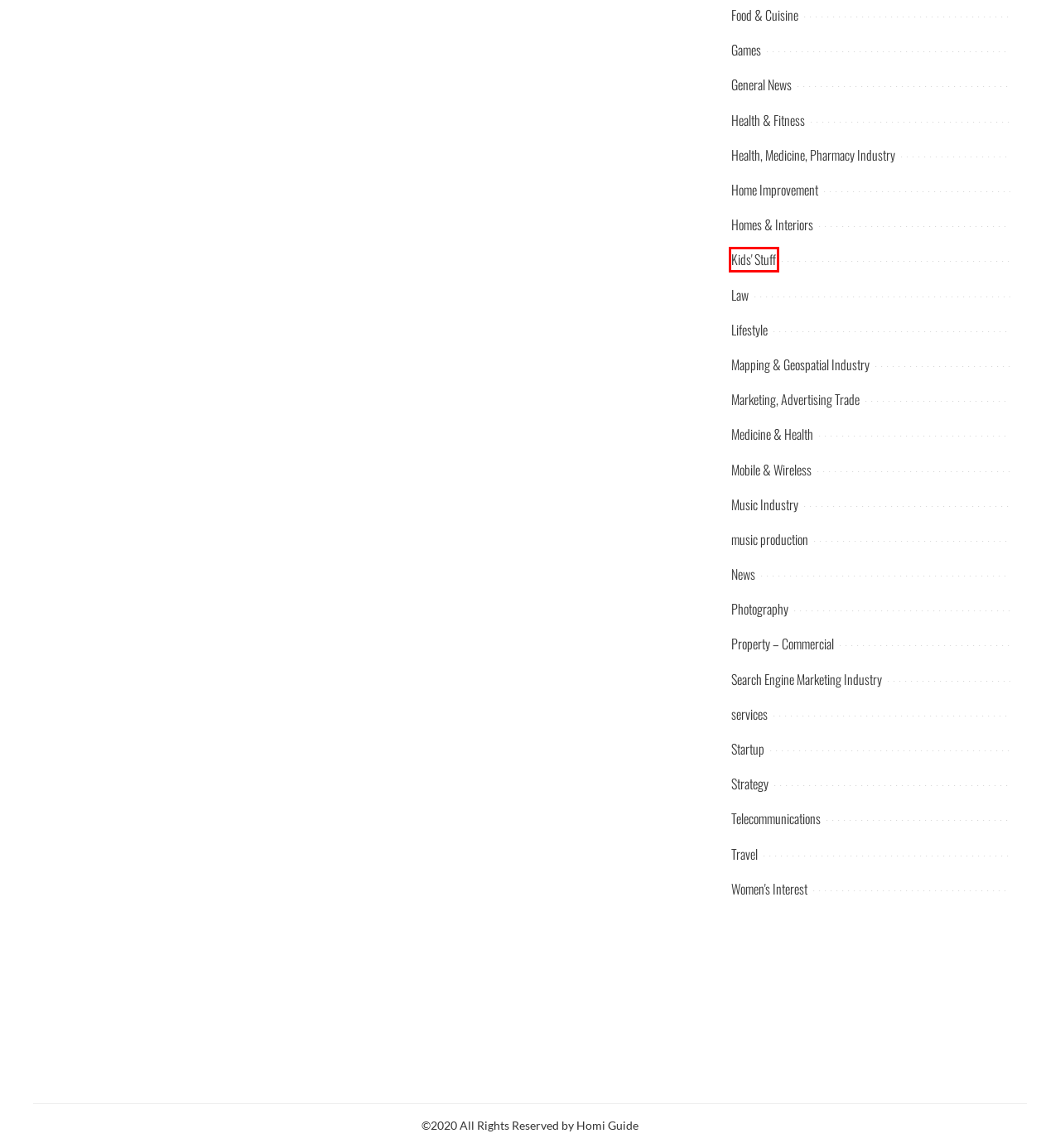Consider the screenshot of a webpage with a red bounding box around an element. Select the webpage description that best corresponds to the new page after clicking the element inside the red bounding box. Here are the candidates:
A. Home - Homi Guide
B. Startup Archives - News Ethnic
C. Marketing, Advertising Trade Archives - News Ethnic
D. Games Archives - News Ethnic
E. Music Industry Archives - News Ethnic
F. Kids' Stuff Archives - News Ethnic
G. music production Archives - News Ethnic
H. Lifestyle Archives - News Ethnic

F